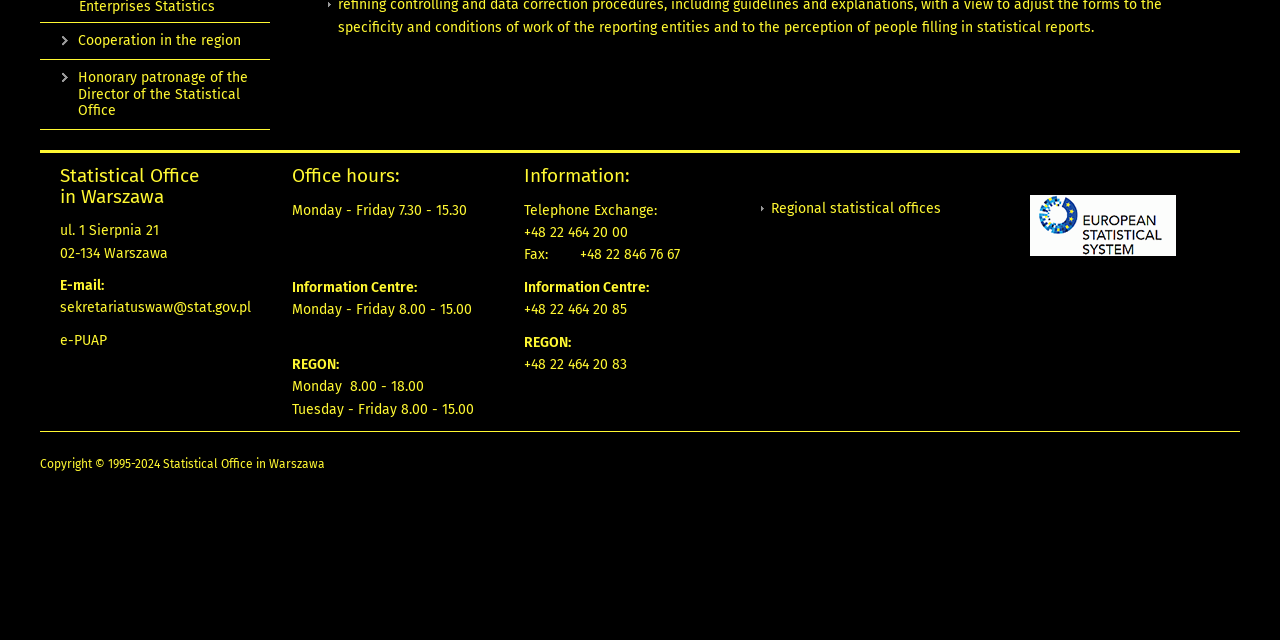Given the element description: "Regional statistical offices", predict the bounding box coordinates of the UI element it refers to, using four float numbers between 0 and 1, i.e., [left, top, right, bottom].

[0.602, 0.313, 0.735, 0.34]